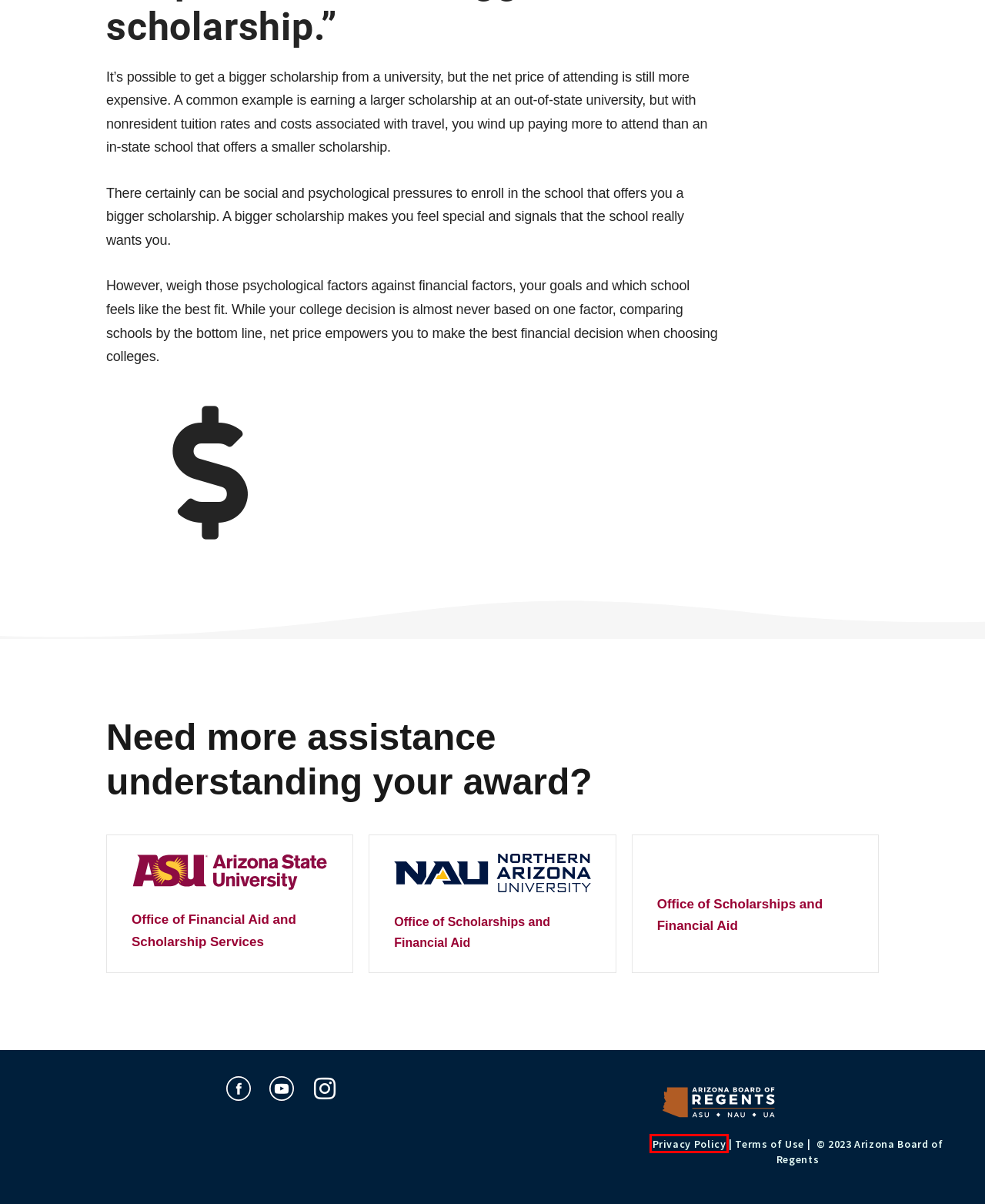You are provided with a screenshot of a webpage containing a red rectangle bounding box. Identify the webpage description that best matches the new webpage after the element in the bounding box is clicked. Here are the potential descriptions:
A. | Arizona Board of Regents
B. Terms of use - College Ready AZ
C. Net Price Calculator | Office of Scholarships & Financial Aid
D. Contact Financial Aid Office | Arizona State University
E. Privacy policy - College Ready AZ
F. Contact Us | Office of Scholarships & Financial Aid
G. Why College Matters - College Ready AZ
H. Meet with an advisor | Office of Scholarships and Financial Aid

E